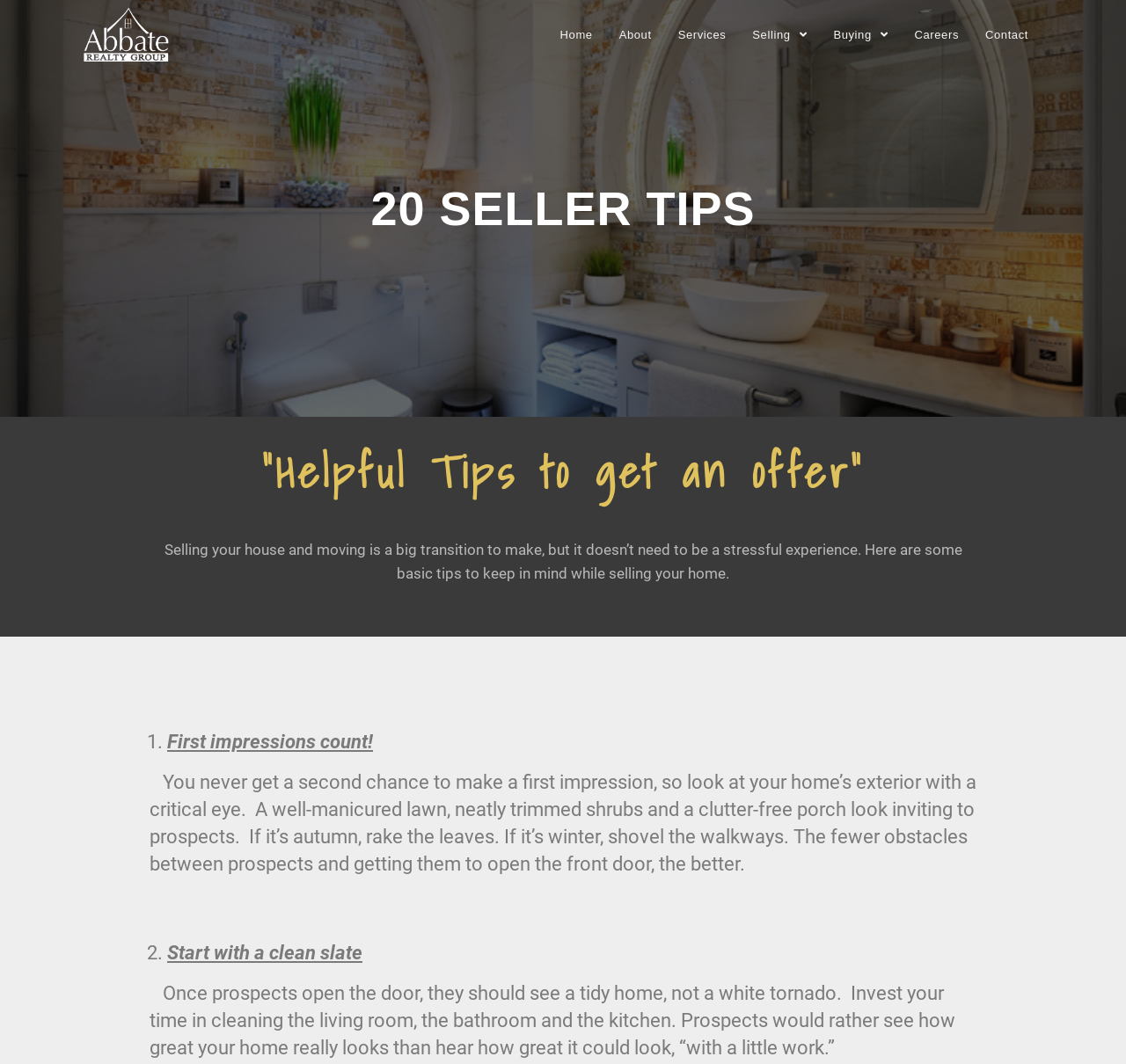Please identify the coordinates of the bounding box for the clickable region that will accomplish this instruction: "Read the 20 SELLER TIPS".

[0.204, 0.174, 0.796, 0.218]